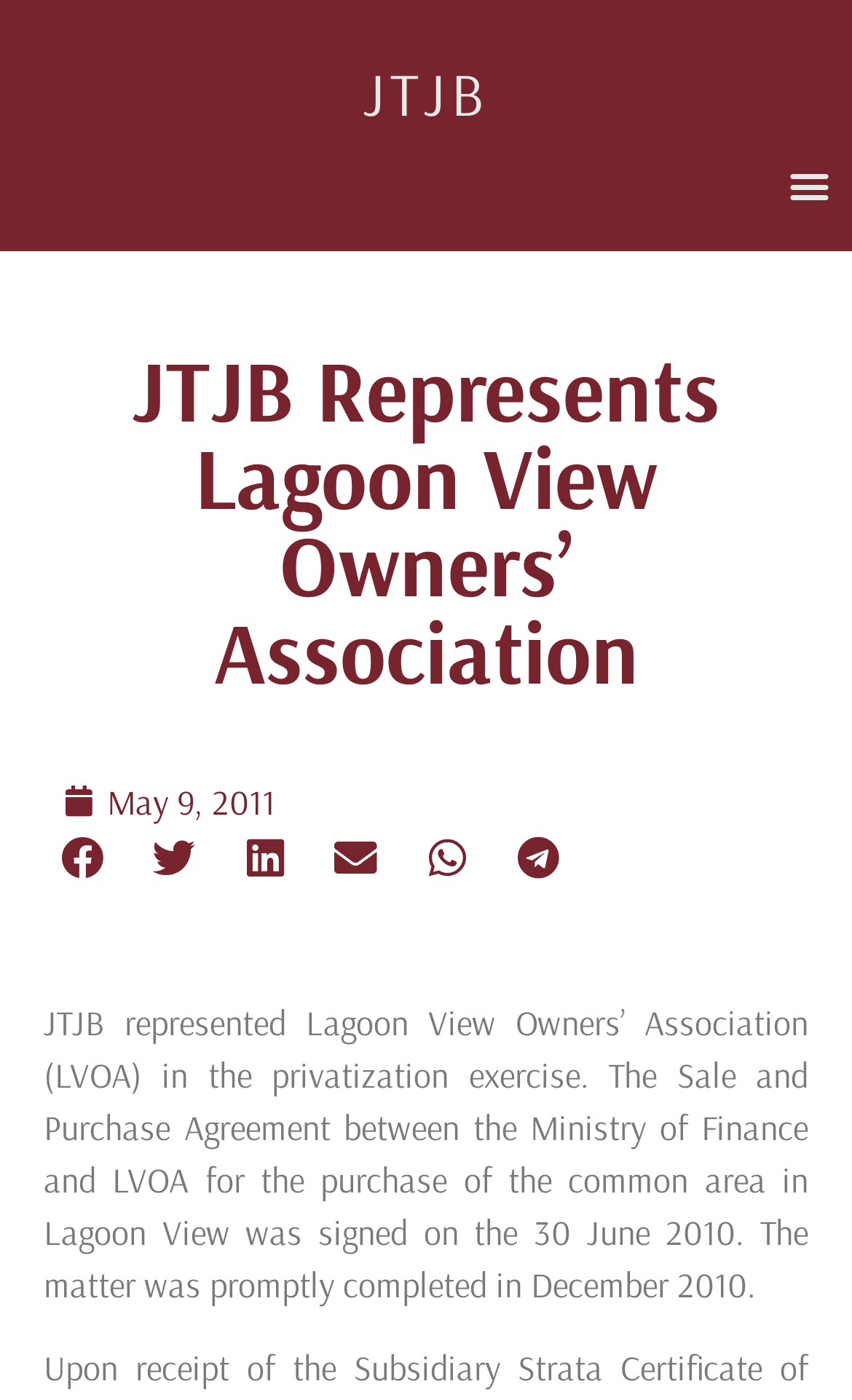Locate and generate the text content of the webpage's heading.

JTJB Represents Lagoon View Owners’ Association